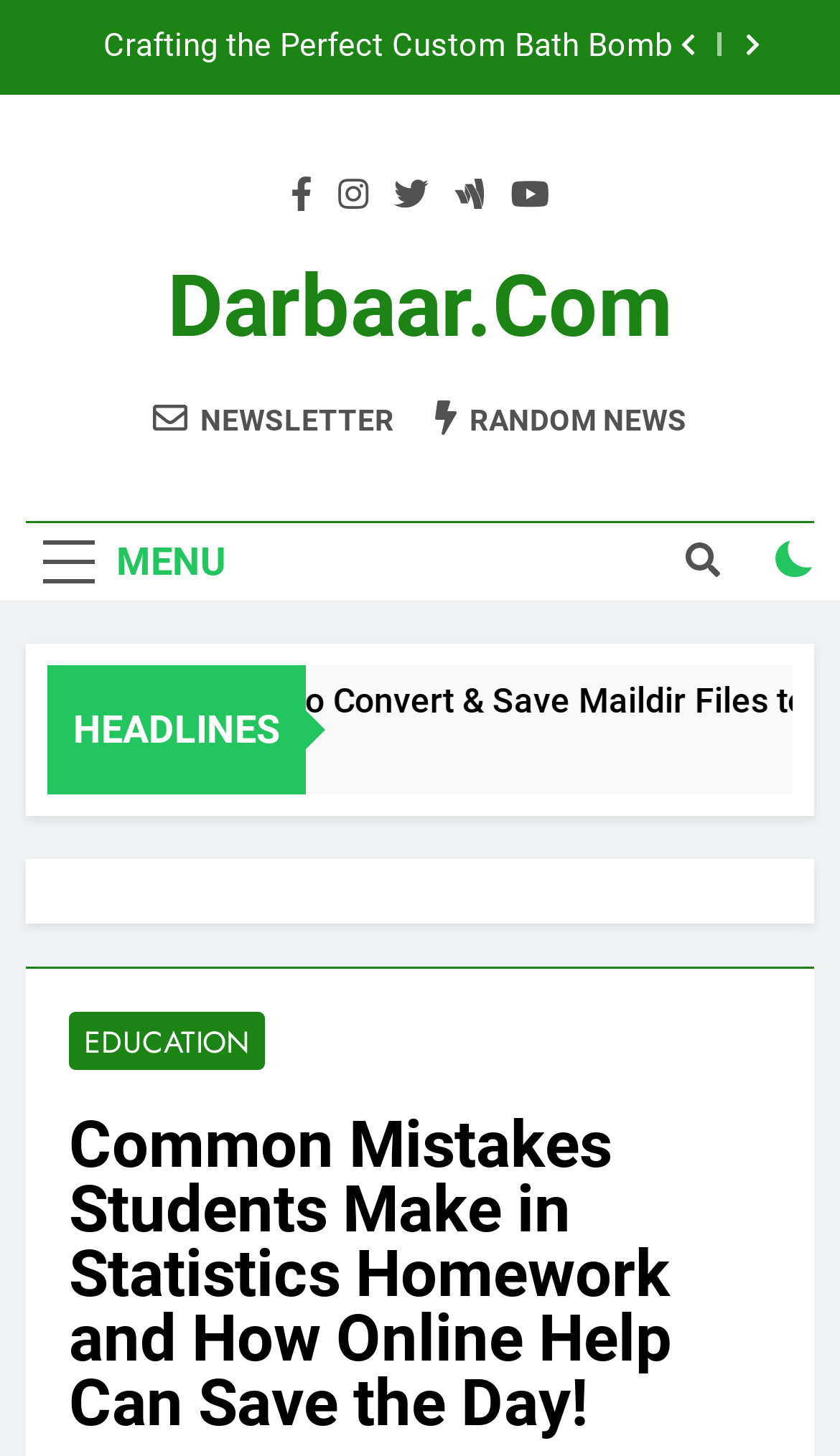Construct a comprehensive description capturing every detail on the webpage.

The webpage appears to be an educational resource, with a focus on statistics homework. The main title, "Common Mistakes Students Make in Statistics Homework", is prominently displayed near the top of the page. 

Below the title, there are several links and buttons scattered across the top section of the page. On the left side, there is a button with a hamburger menu icon, labeled "MENU", which is not expanded. Next to it, there is a link to "Darbaar.Com". On the right side, there are several social media links, represented by icons, and a button with a search icon. 

Further down, there is a section with a heading "HEADLINES" and a link to "EDUCATION" below it. The main content of the page is a lengthy article, titled "Common Mistakes Students Make in Statistics Homework and How Online Help Can Save the Day!". 

The page also features several other links and articles, including "Effective Tricks to Convert & Save Maildir Files to EML File Format", "Crafting the Perfect Custom Bath Bomb Packaging", and "NEWSLETTER" and "RANDOM NEWS" sections. These links and articles are scattered throughout the page, with some of them being hidden.